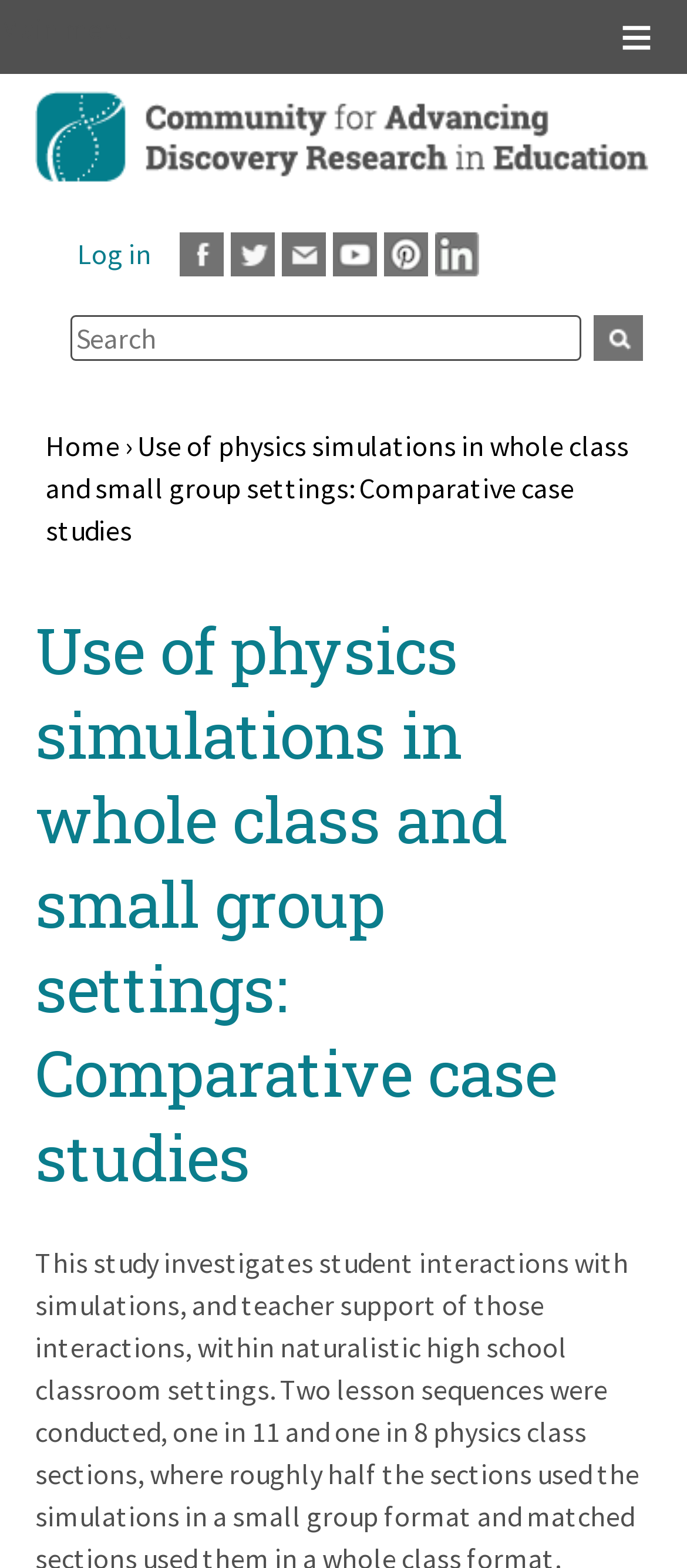Refer to the element description Pinterest and identify the corresponding bounding box in the screenshot. Format the coordinates as (top-left x, top-left y, bottom-right x, bottom-right y) with values in the range of 0 to 1.

[0.559, 0.148, 0.623, 0.176]